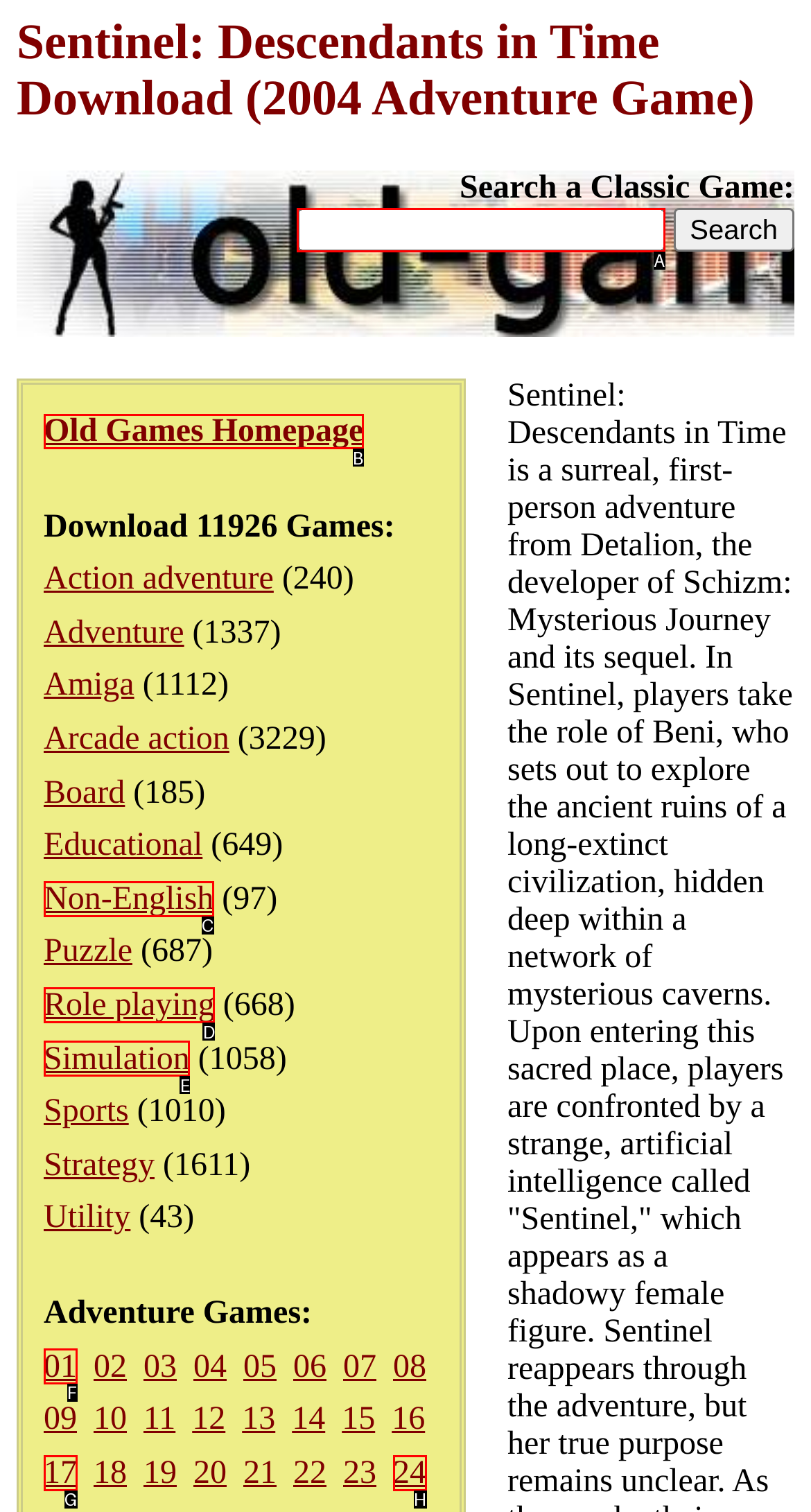Given the task: Go to Old Games Homepage, indicate which boxed UI element should be clicked. Provide your answer using the letter associated with the correct choice.

B